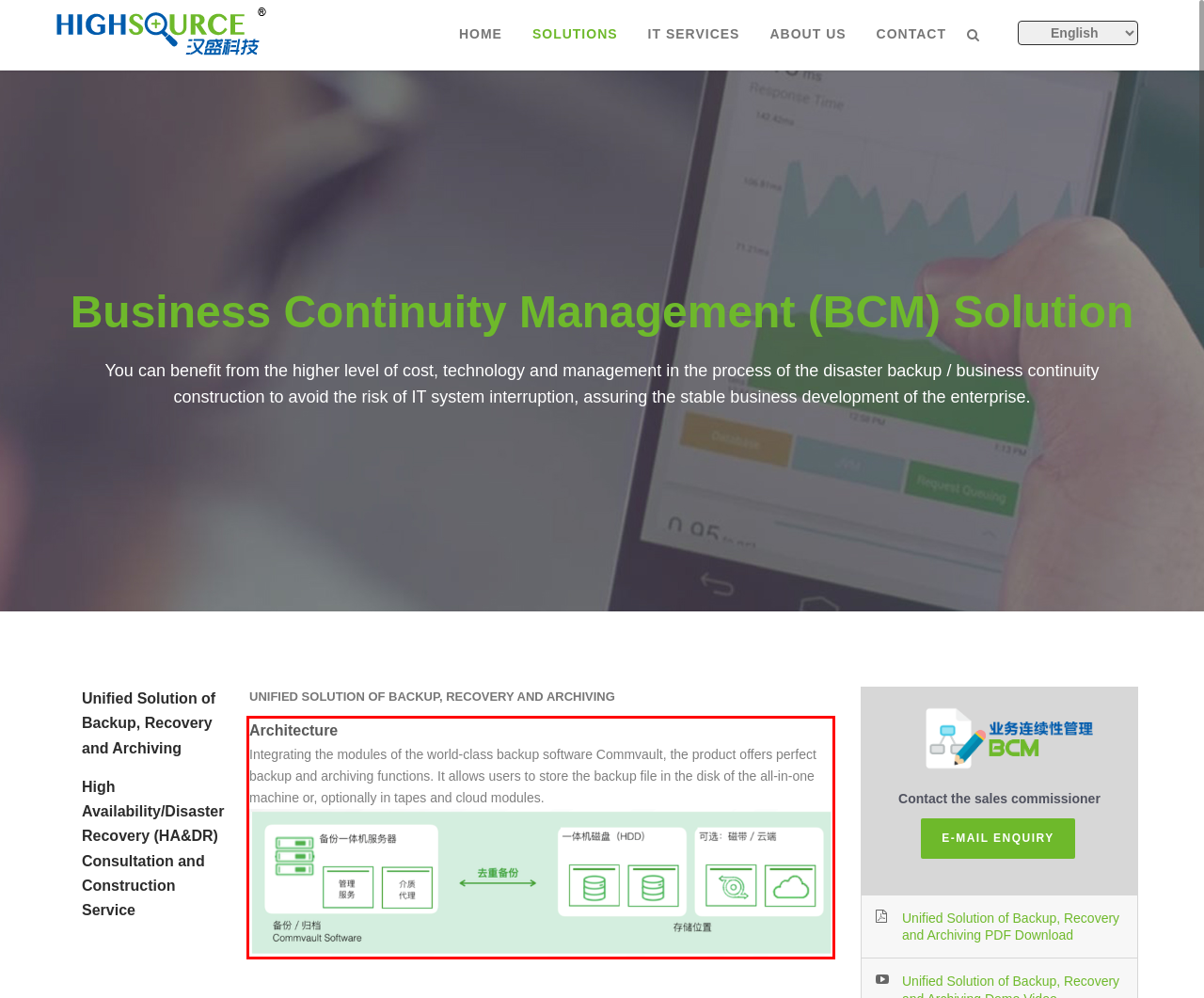Identify and transcribe the text content enclosed by the red bounding box in the given screenshot.

Architecture Integrating the modules of the world-class backup software Commvault, the product offers perfect backup and archiving functions. It allows users to store the backup file in the disk of the all-in-one machine or, optionally in tapes and cloud modules.